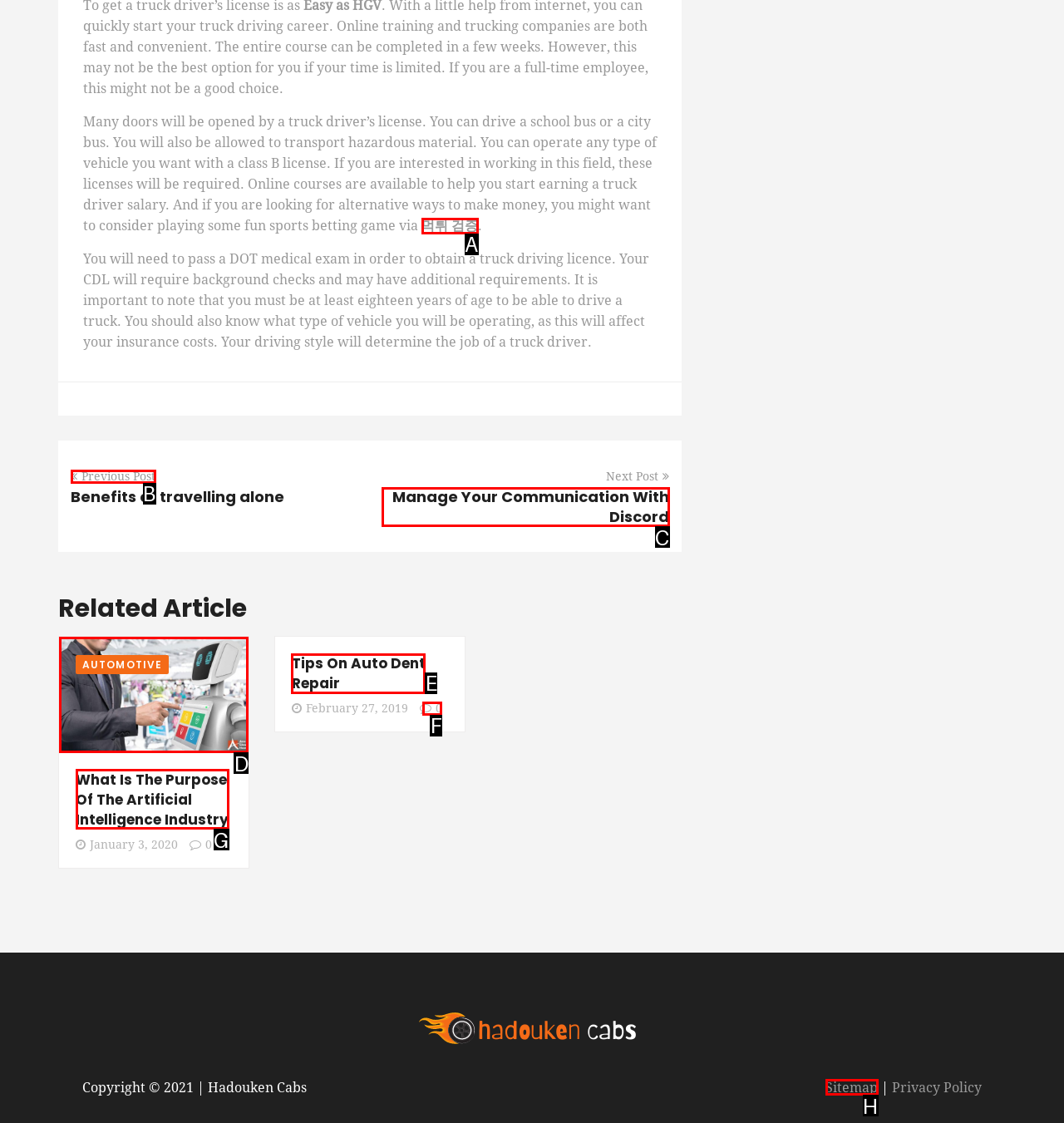Select the letter of the UI element you need to click to complete this task: Read the article about managing communication with Discord.

C